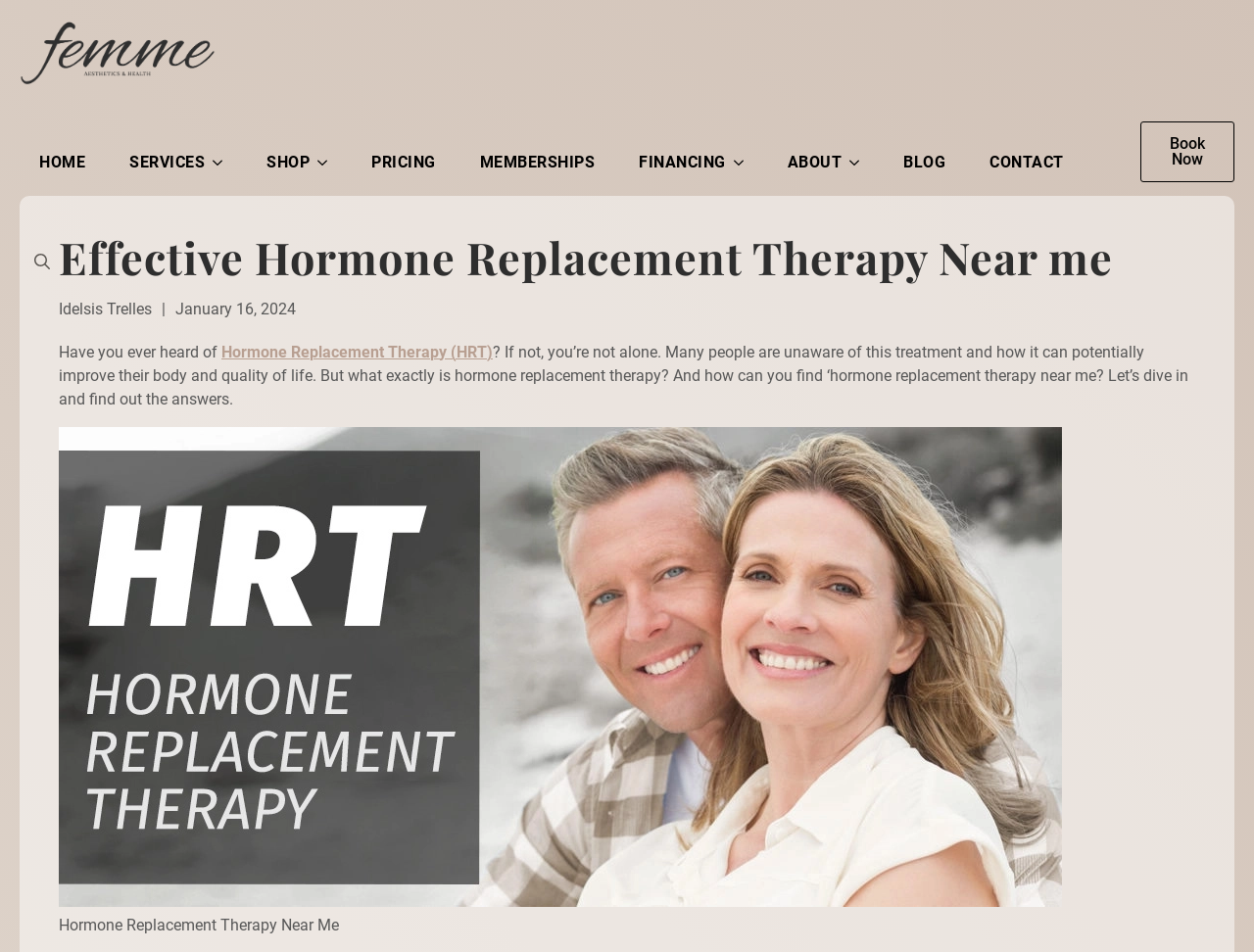Please locate the bounding box coordinates of the element's region that needs to be clicked to follow the instruction: "Open SERVICES menu". The bounding box coordinates should be provided as four float numbers between 0 and 1, i.e., [left, top, right, bottom].

[0.088, 0.142, 0.163, 0.2]